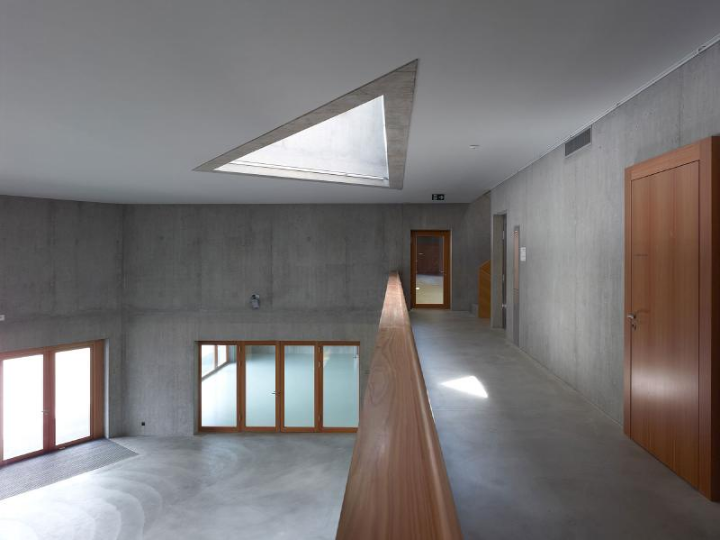What is the purpose of the design?
Using the visual information, reply with a single word or short phrase.

To promote learning and collaboration